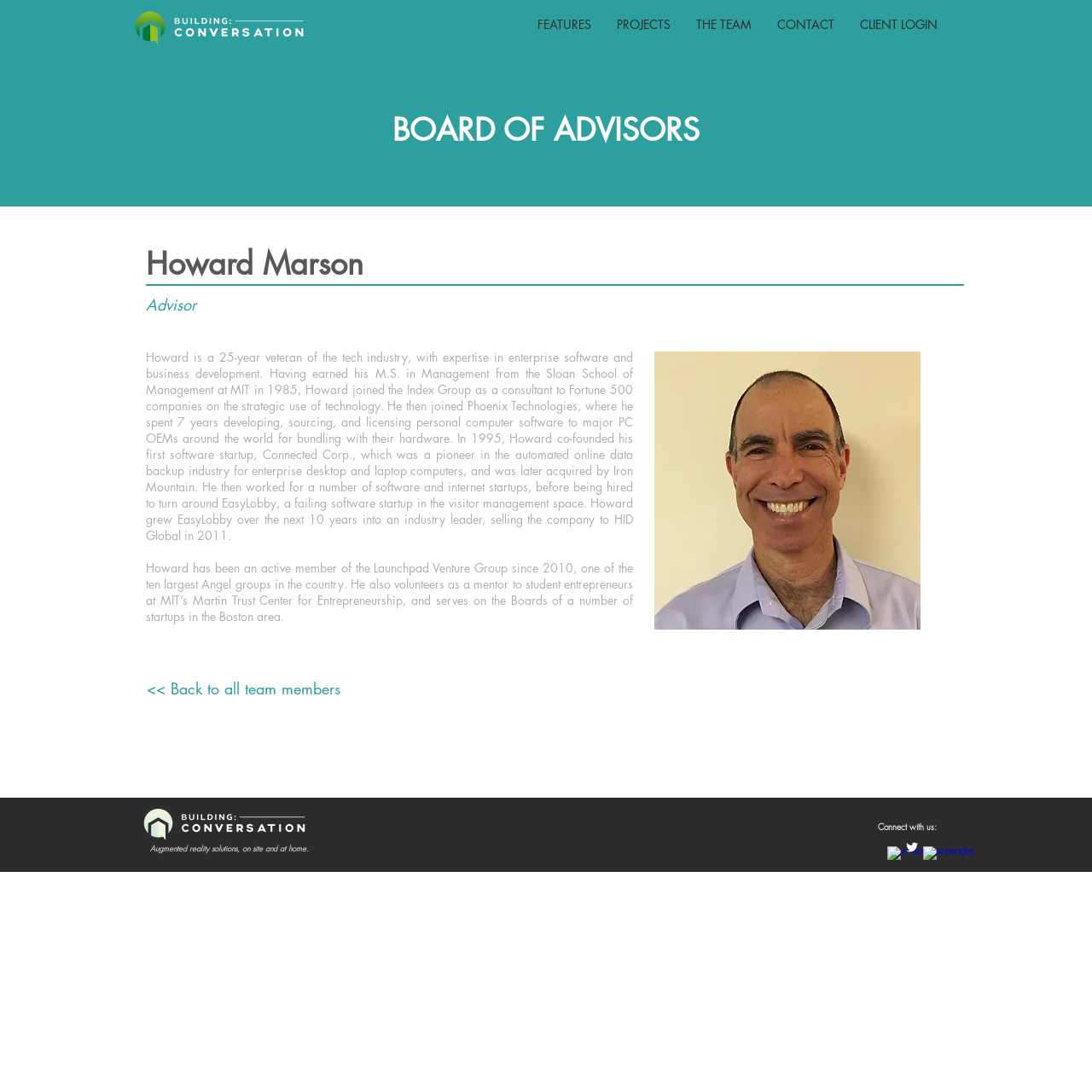Please answer the following question as detailed as possible based on the image: 
What is the name of the Angel group Howard is a member of?

According to the webpage, Howard has been an active member of the Launchpad Venture Group since 2010, which is one of the ten largest Angel groups in the country. This information is mentioned in the StaticText element describing his bio.